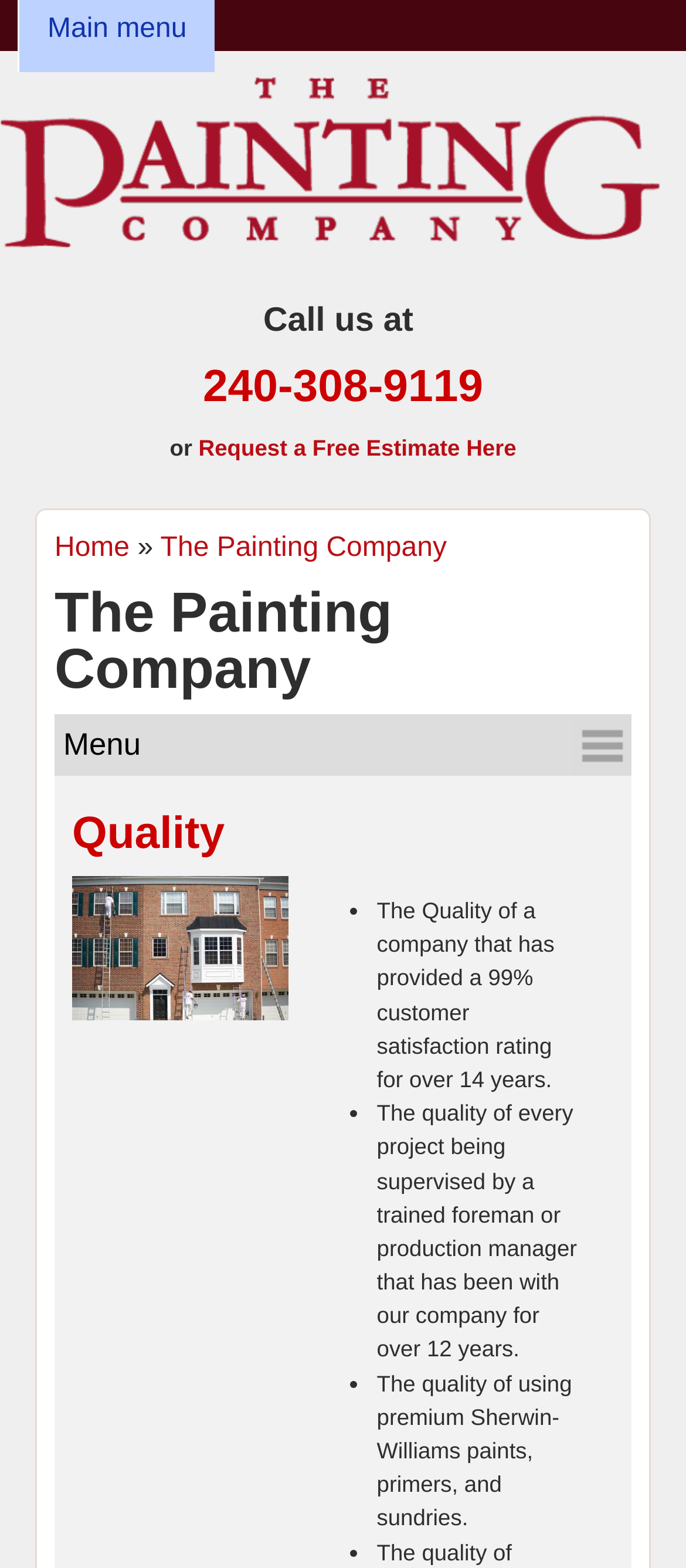Give a one-word or phrase response to the following question: What is the name of the company?

The Painting Company